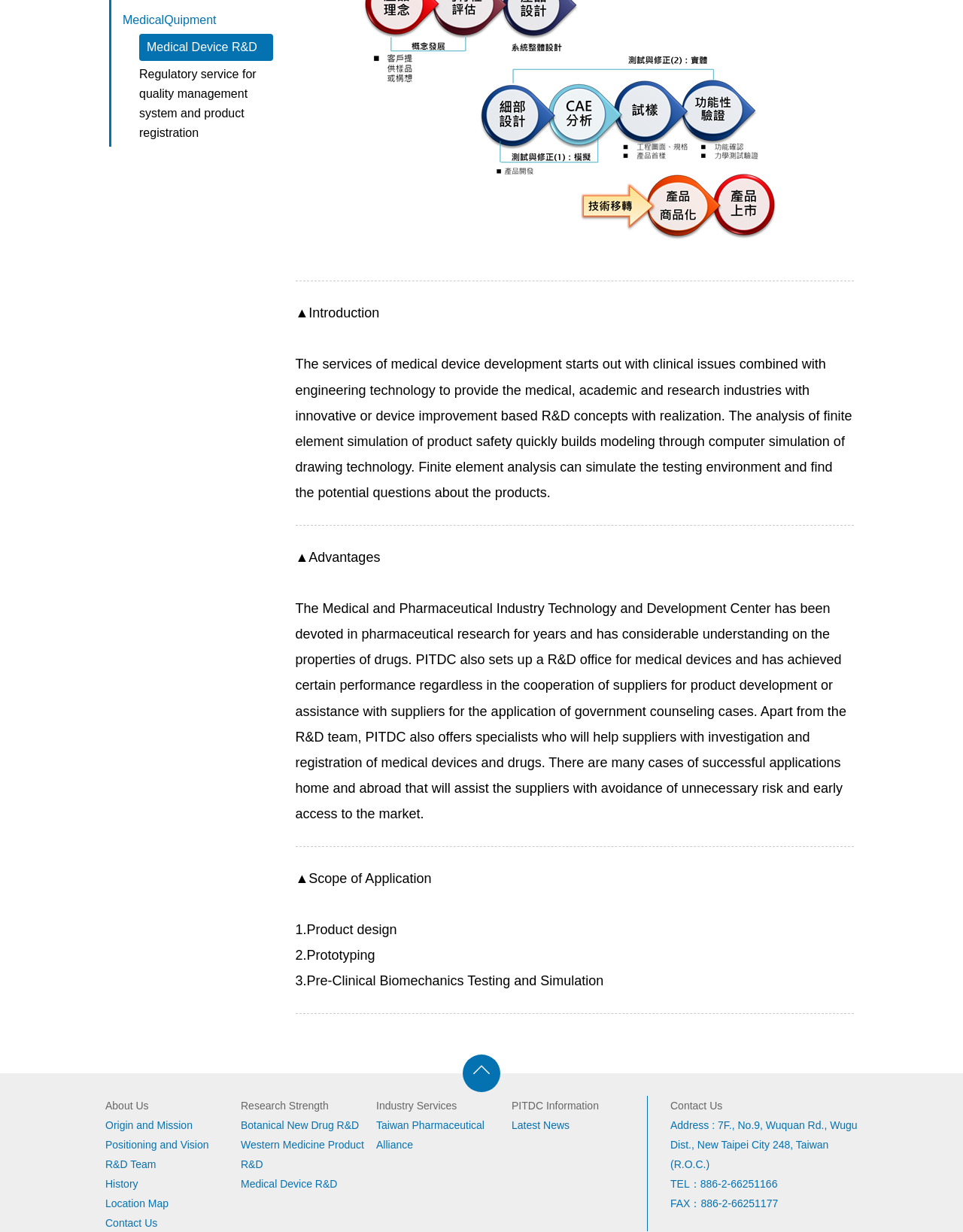Determine the bounding box coordinates for the UI element described. Format the coordinates as (top-left x, top-left y, bottom-right x, bottom-right y) and ensure all values are between 0 and 1. Element description: Botanical New Drug R&D

[0.25, 0.65, 0.373, 0.66]